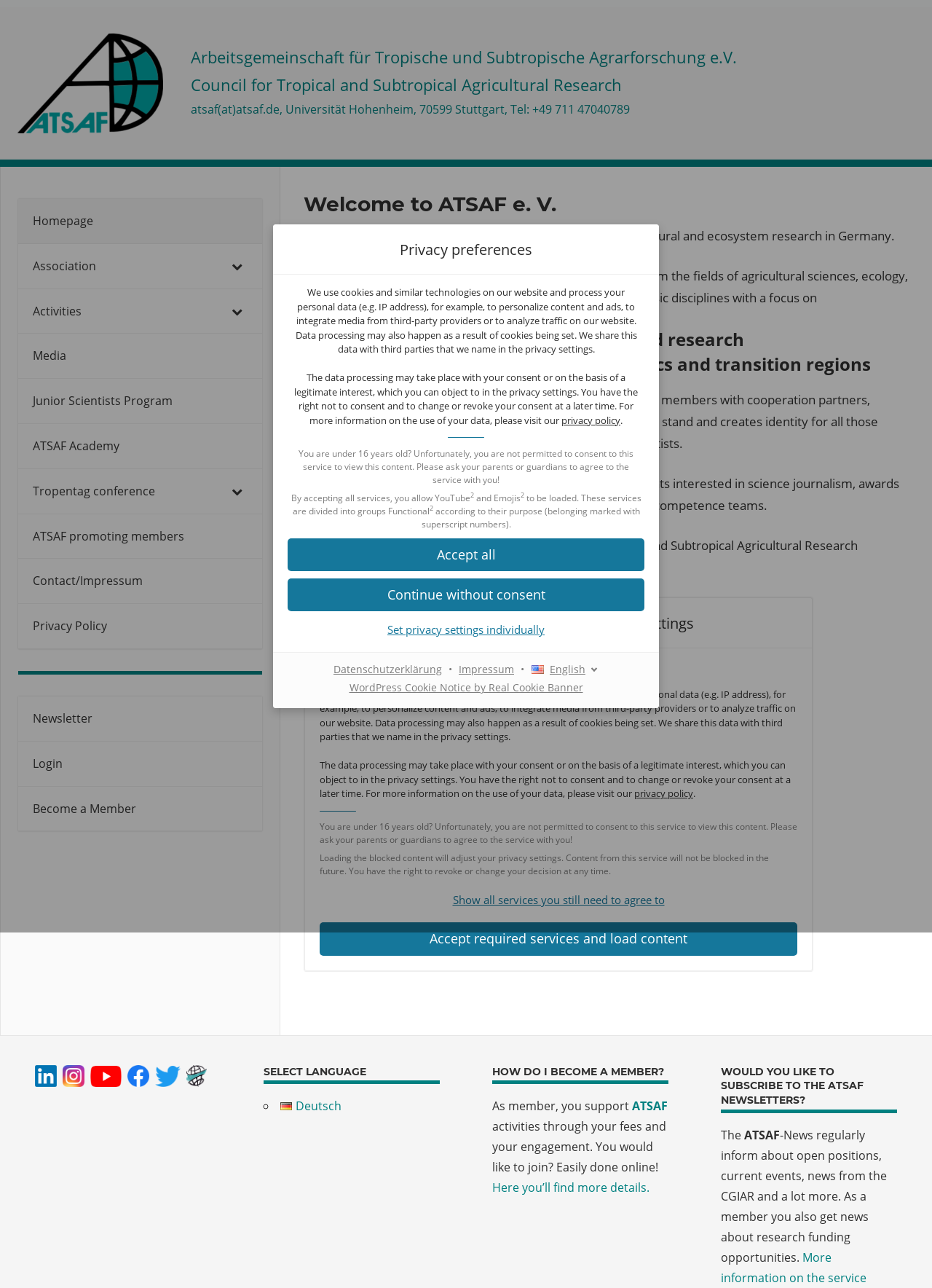Kindly determine the bounding box coordinates for the clickable area to achieve the given instruction: "Check WordPress Cookie Notice".

[0.371, 0.529, 0.629, 0.539]